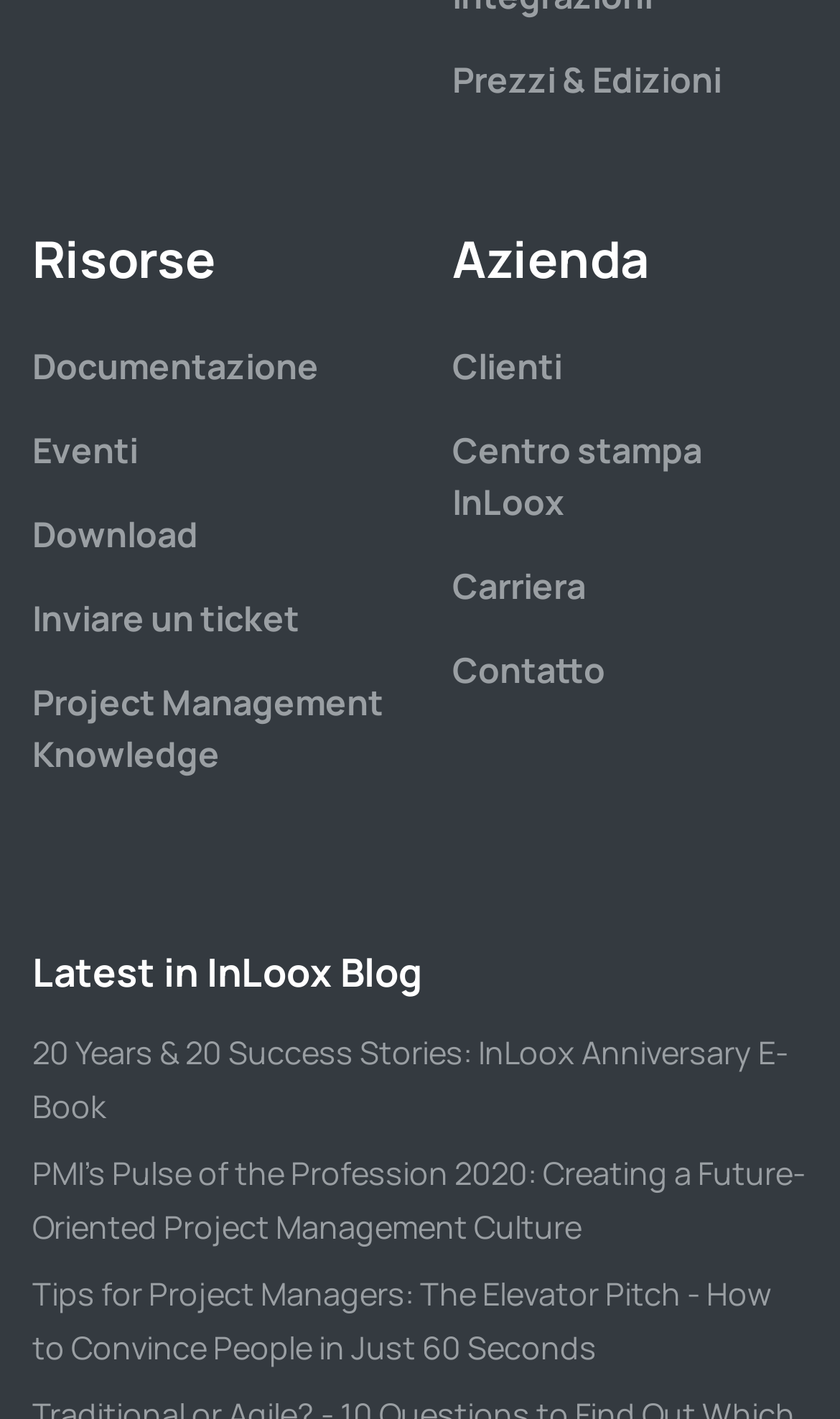Please pinpoint the bounding box coordinates for the region I should click to adhere to this instruction: "View project management knowledge".

[0.038, 0.477, 0.456, 0.547]